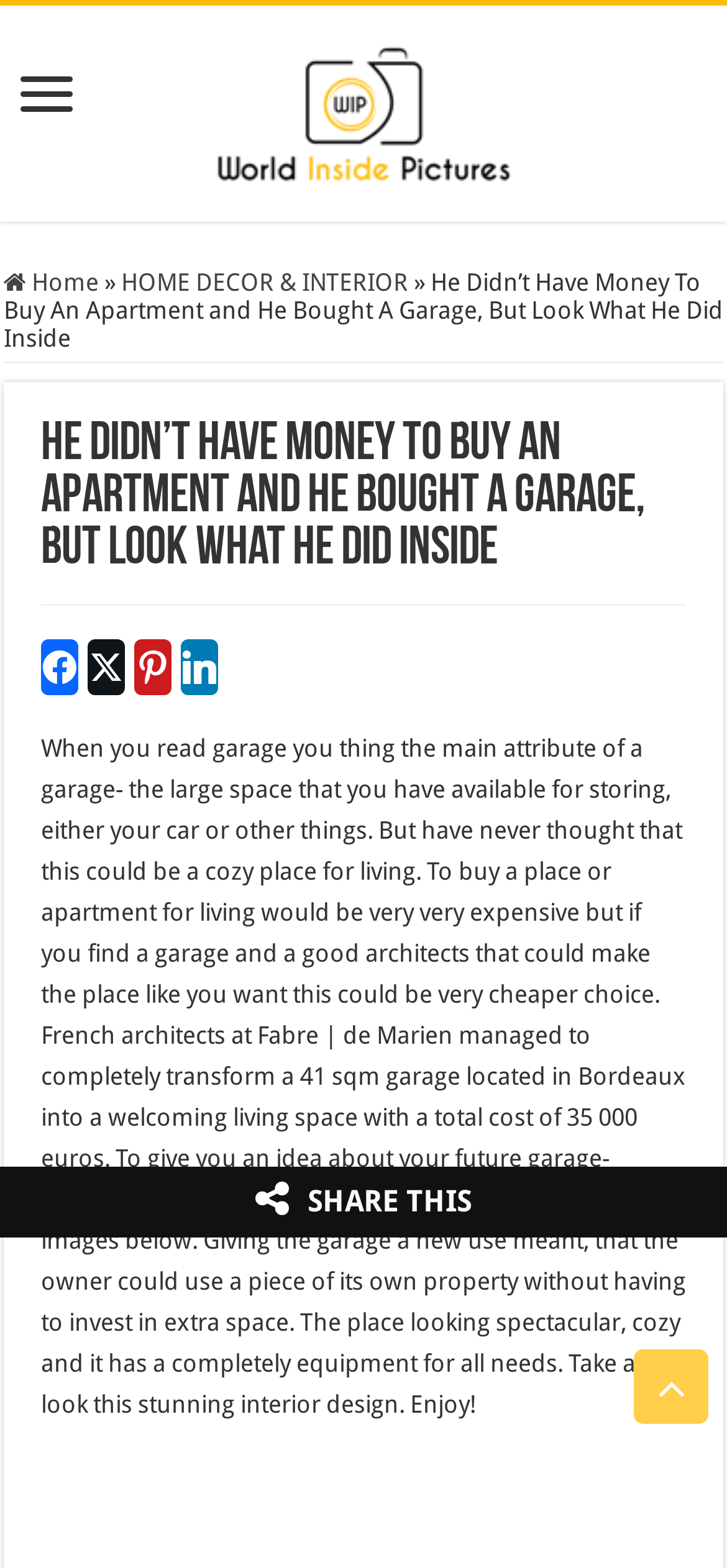What is the purpose of sharing this article?
With the help of the image, please provide a detailed response to the question.

The article provides a 'Share on Facebook', 'Share on Twitter', 'Share on Pinterest', and 'Share on LinkedIn' option, indicating that the purpose of sharing this article is to inspire others who may be interested in transforming a garage into a living space.